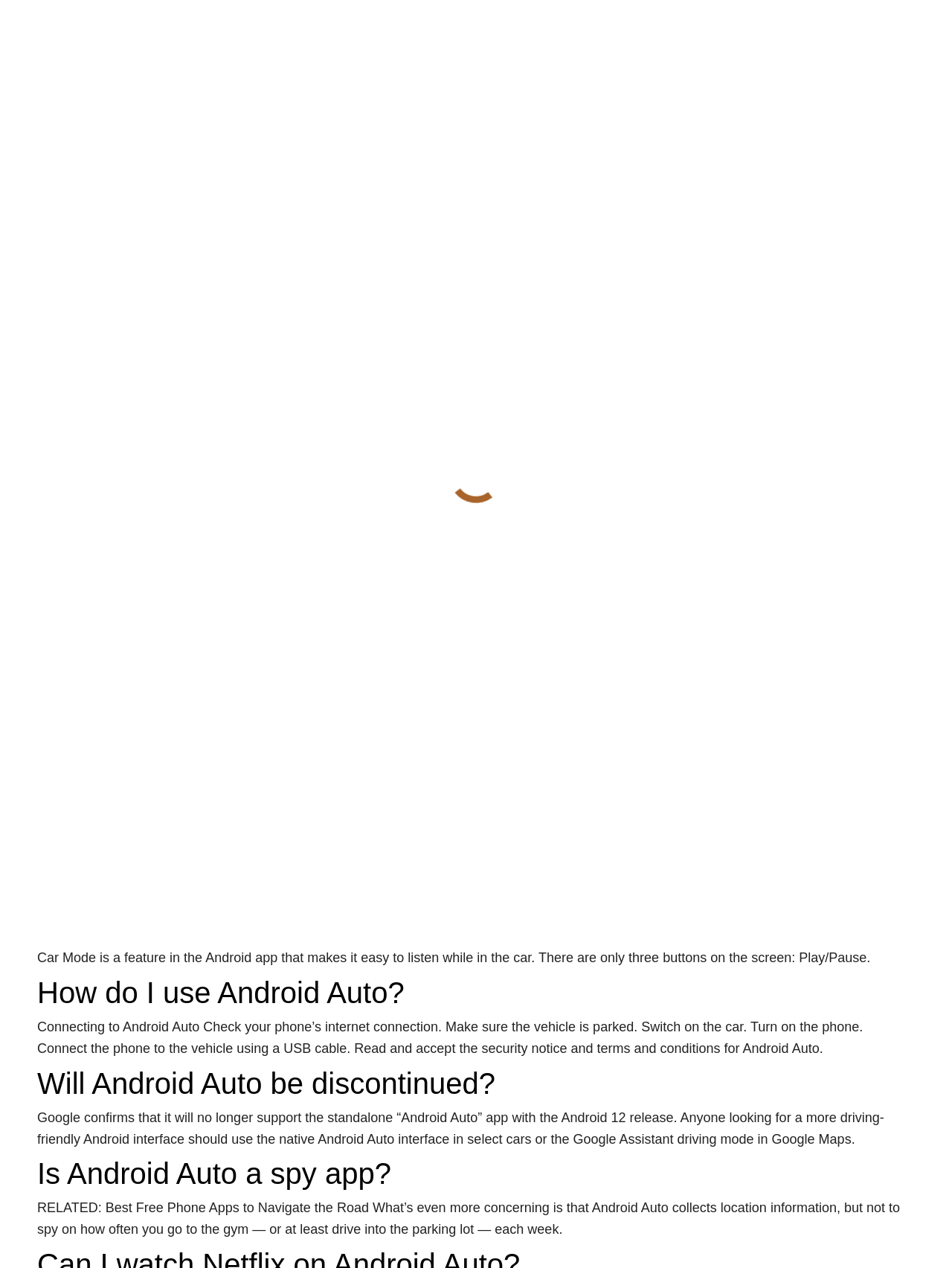What is the purpose of Android Auto in a car?
Kindly give a detailed and elaborate answer to the question.

Android Auto is a system that allows your car's infotainment screen to display content from your mobile phone. The system is similar in most ways to Apple CarPlay, in that drivers can use the common functions of their phone, such as making calls, listening to music, and using navigation software.